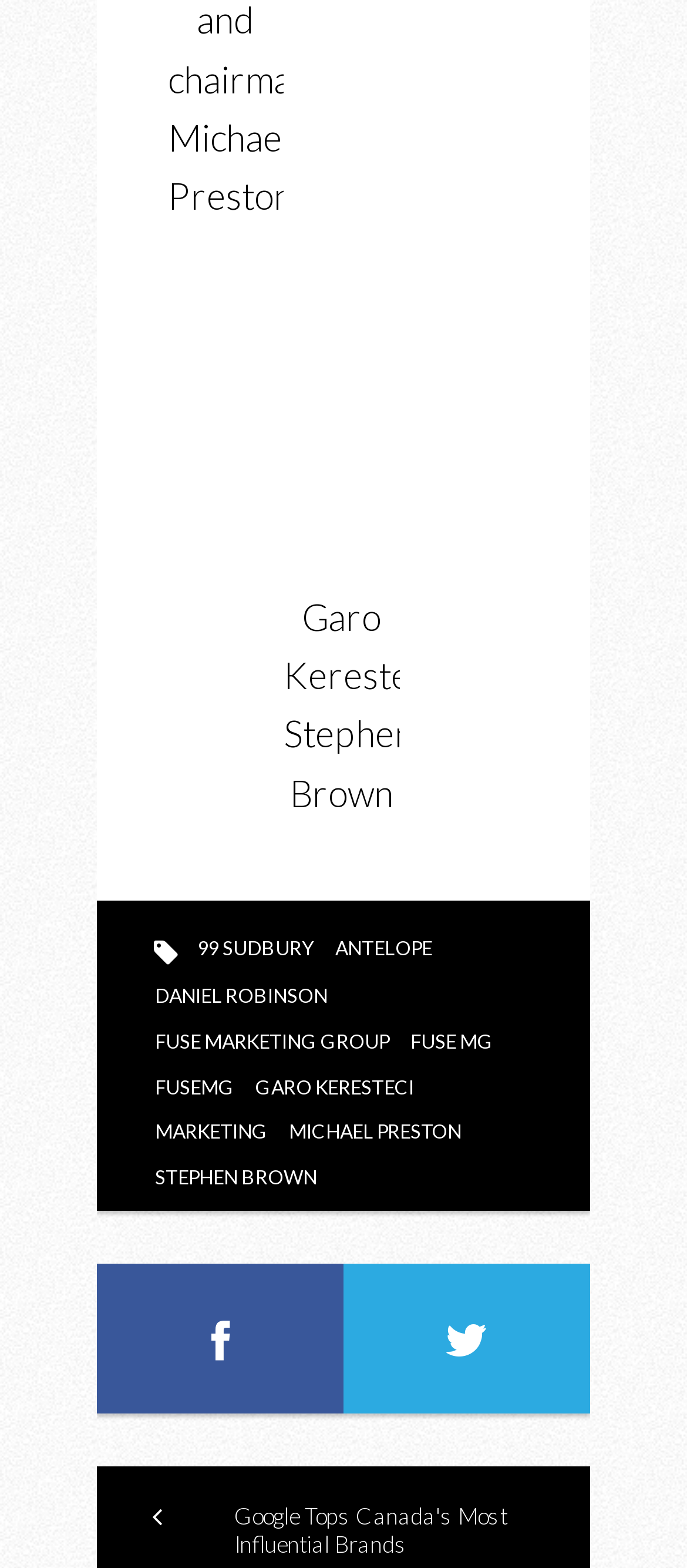How many links are there in the top-left section?
Please provide a full and detailed response to the question.

I looked at the top-left section of the webpage and found three links: '99 SUDBURY', 'ANTELOPE', and 'DANIEL ROBINSON'.